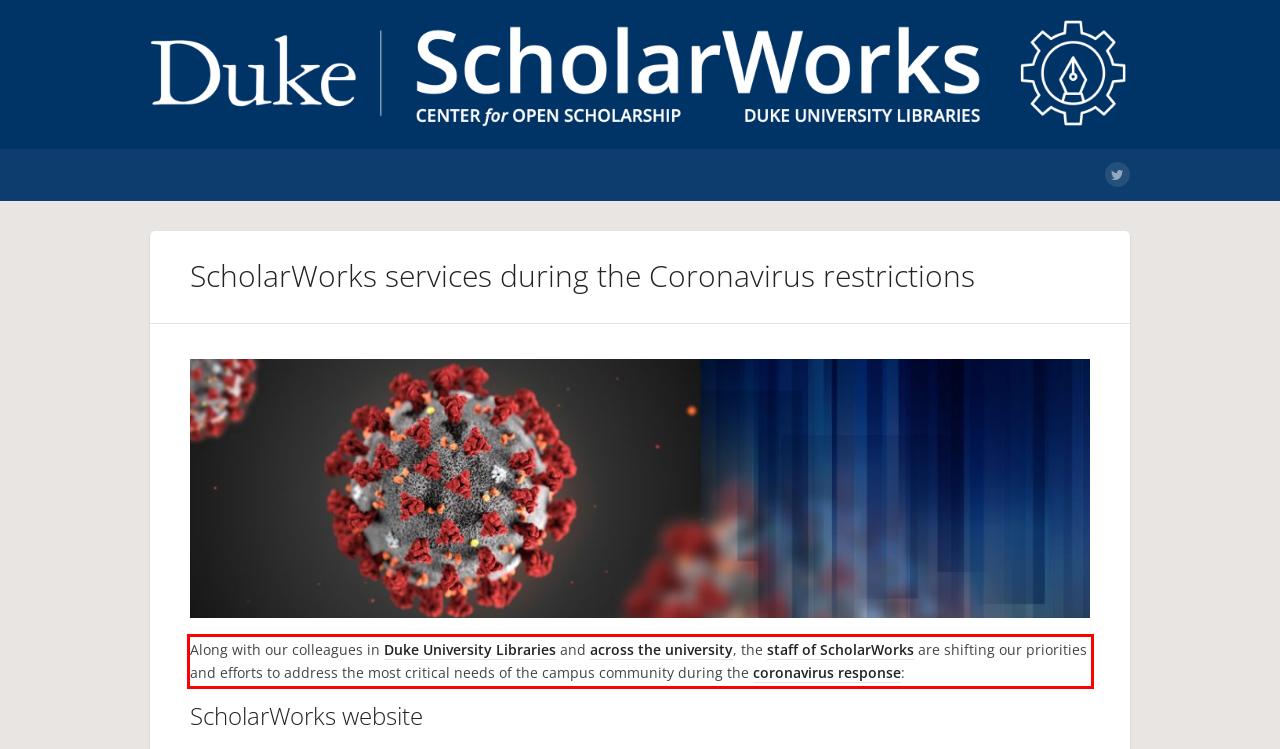There is a screenshot of a webpage with a red bounding box around a UI element. Please use OCR to extract the text within the red bounding box.

Along with our colleagues in Duke University Libraries and across the university, the staff of ScholarWorks are shifting our priorities and efforts to address the most critical needs of the campus community during the coronavirus response: